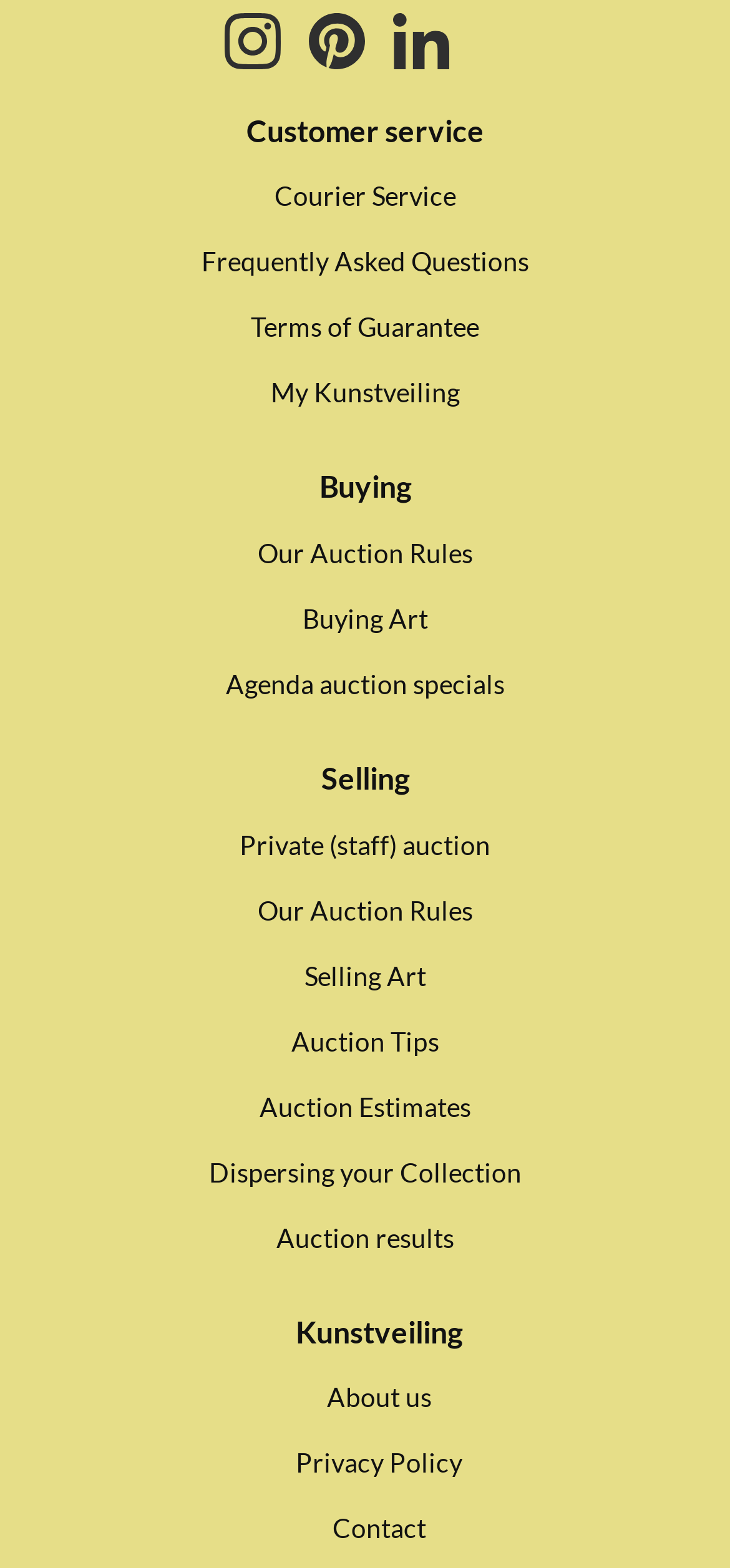Locate the bounding box coordinates of the element I should click to achieve the following instruction: "Subscribe".

[0.521, 0.014, 0.859, 0.061]